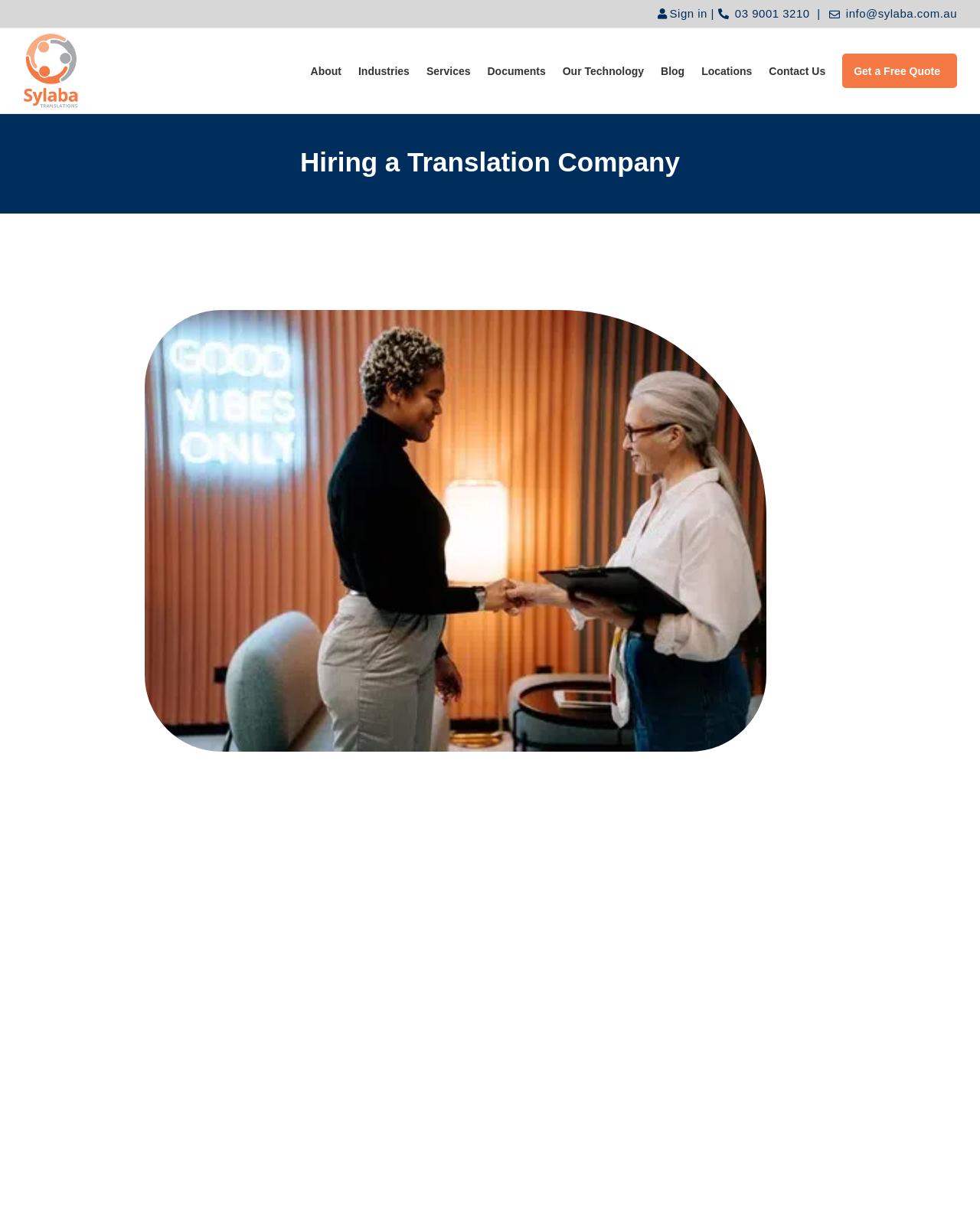What is the email address?
Kindly offer a detailed explanation using the data available in the image.

I found the email address by looking at the link element with the text 'info@sylaba.com.au'.